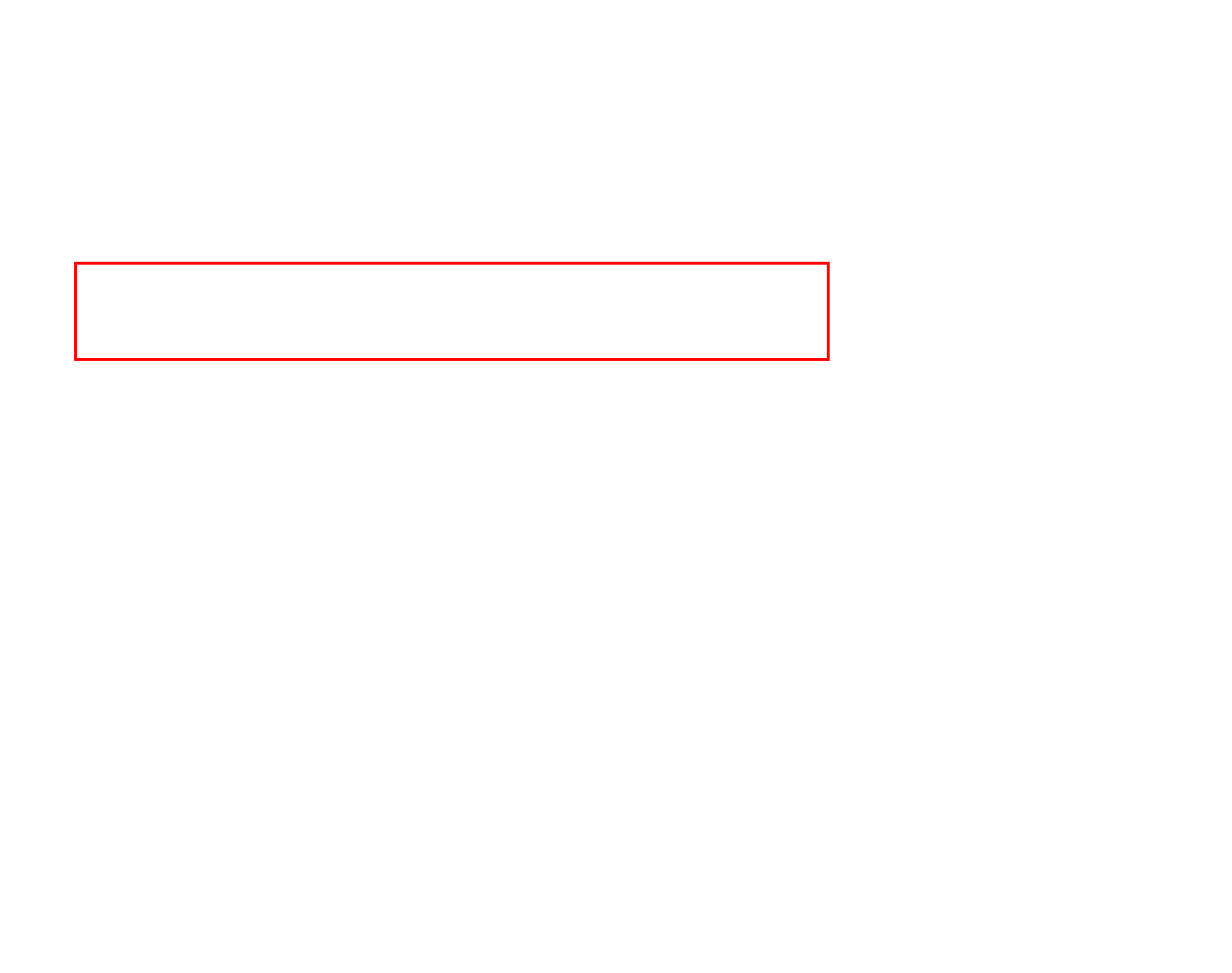Please identify and extract the text from the UI element that is surrounded by a red bounding box in the provided webpage screenshot.

From Wikipedia, the free encyclopedia. Main article: Adobe Acrobat version history. Old logos of Acrobat programs and services. This section possibly contains original research. Please improve it by verifying the claims made and adding inline citations. Statements consisting only of original research should be removed. May Learn how and when to remove this template message.